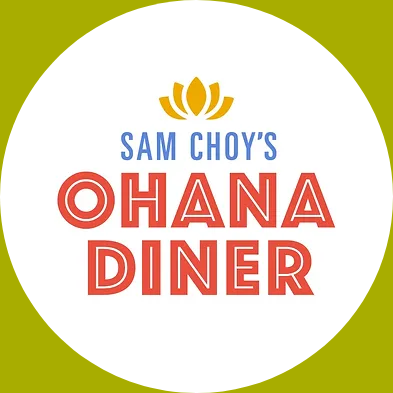What color is the lotus flower?
Please use the image to deliver a detailed and complete answer.

According to the caption, above the diner's name, there is a stylized yellow lotus flower, symbolizing warmth and hospitality.